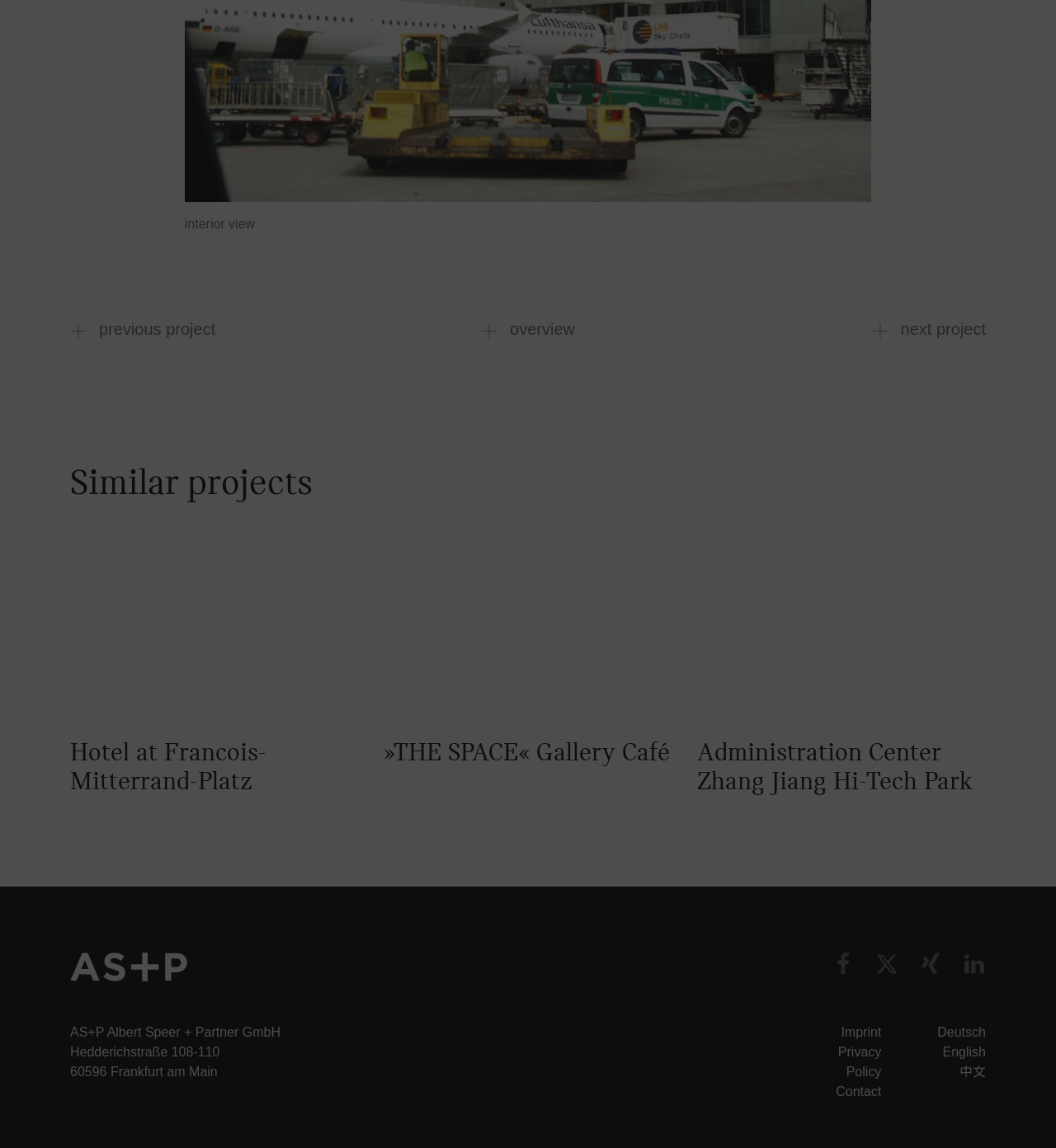Based on the image, please elaborate on the answer to the following question:
What is the name of the company?

The company name can be found in the group element with the StaticText 'AS+P Albert Speer + Partner GmbH' at coordinates [0.066, 0.893, 0.266, 0.905].